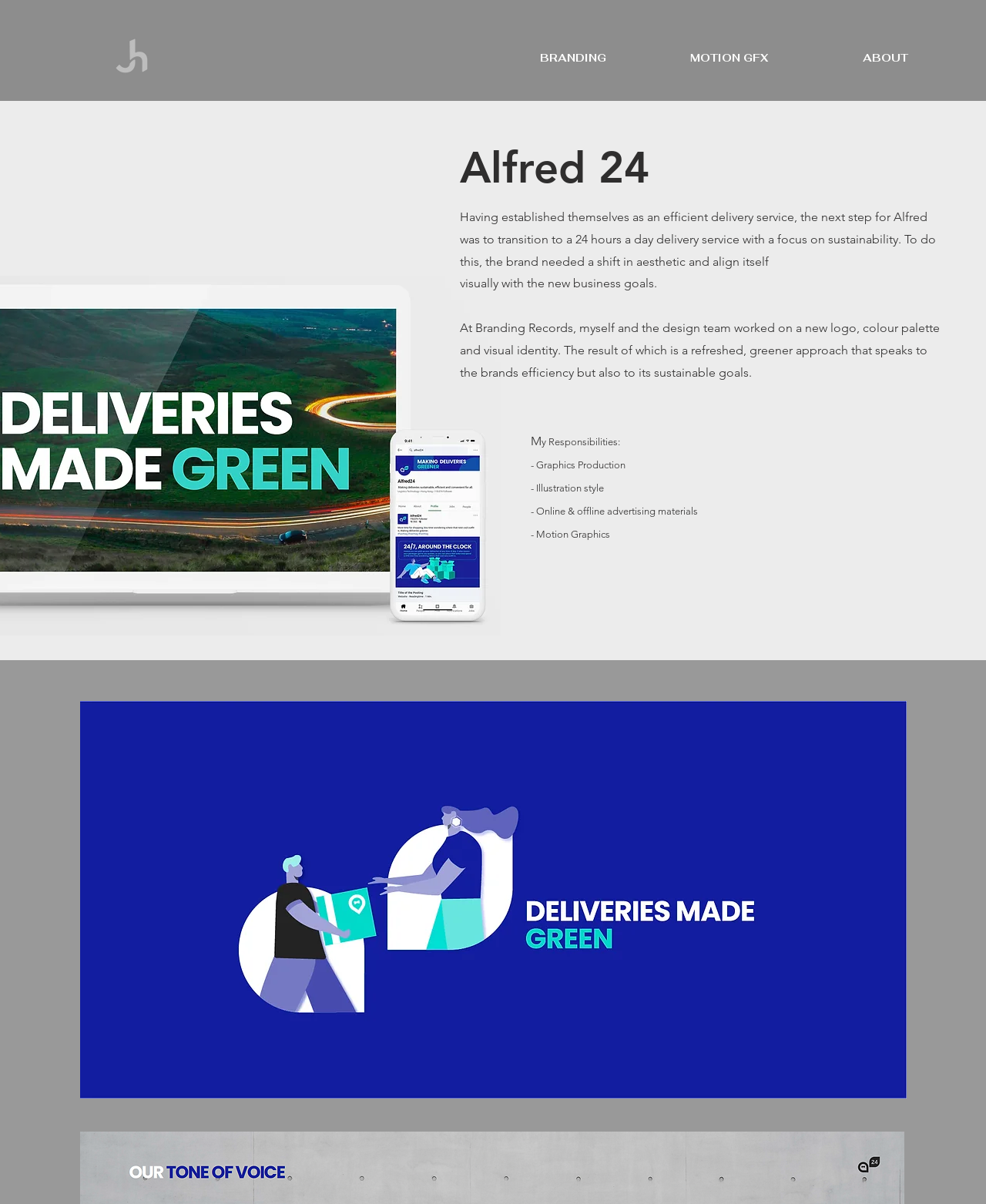What is the filename of the image at the bottom?
Please answer the question with a single word or phrase, referencing the image.

A24_FB_COVER.V6-01.jpg